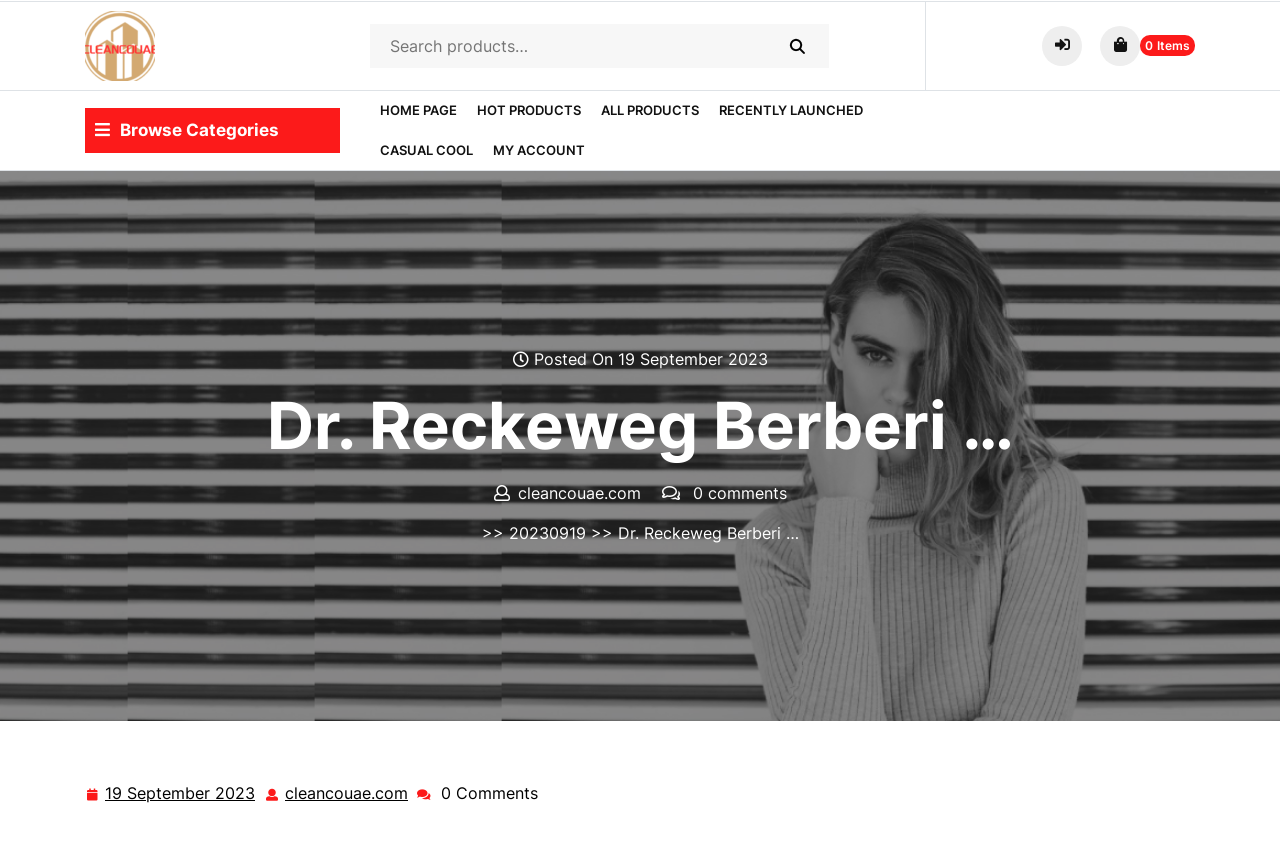Identify the bounding box coordinates necessary to click and complete the given instruction: "Search for a product".

[0.289, 0.029, 0.648, 0.081]